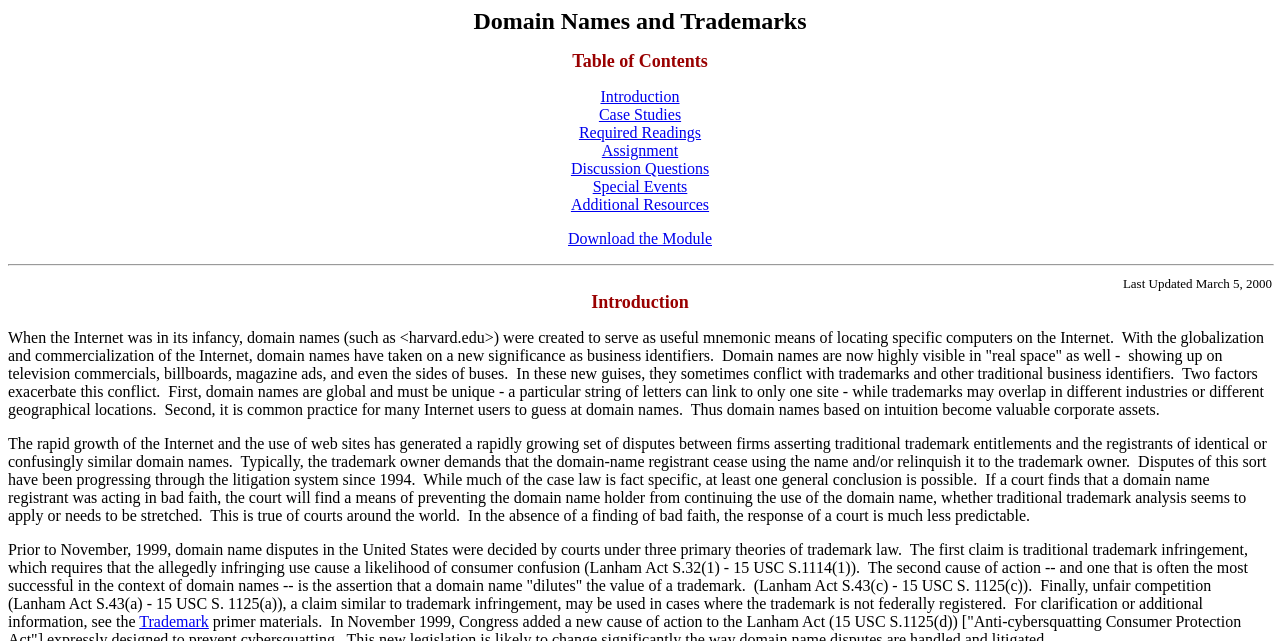Please determine the bounding box coordinates of the element's region to click for the following instruction: "Click on Assignment".

[0.47, 0.222, 0.53, 0.248]